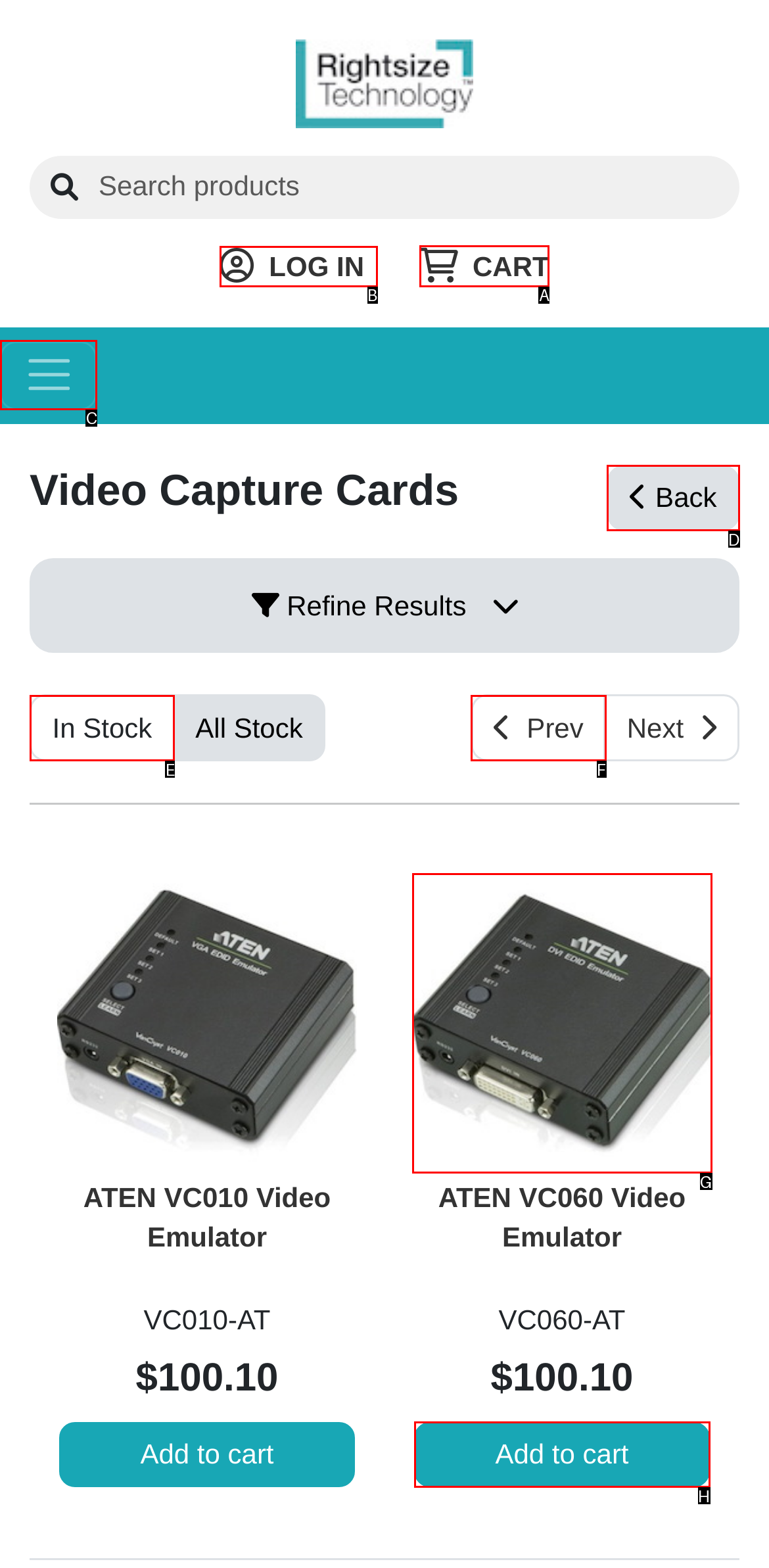Indicate which HTML element you need to click to complete the task: Save login information. Provide the letter of the selected option directly.

None